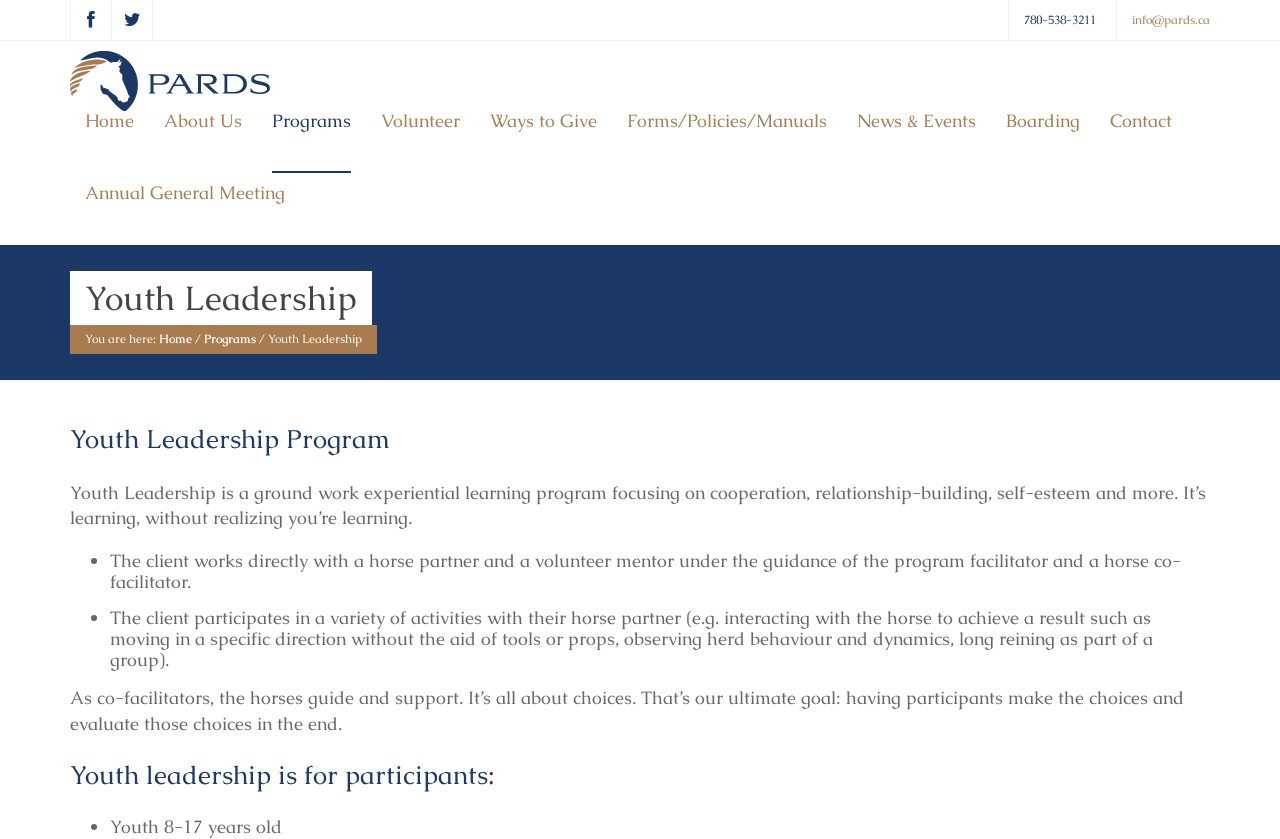Please mark the bounding box coordinates of the area that should be clicked to carry out the instruction: "Visit the Home page".

[0.066, 0.12, 0.105, 0.206]